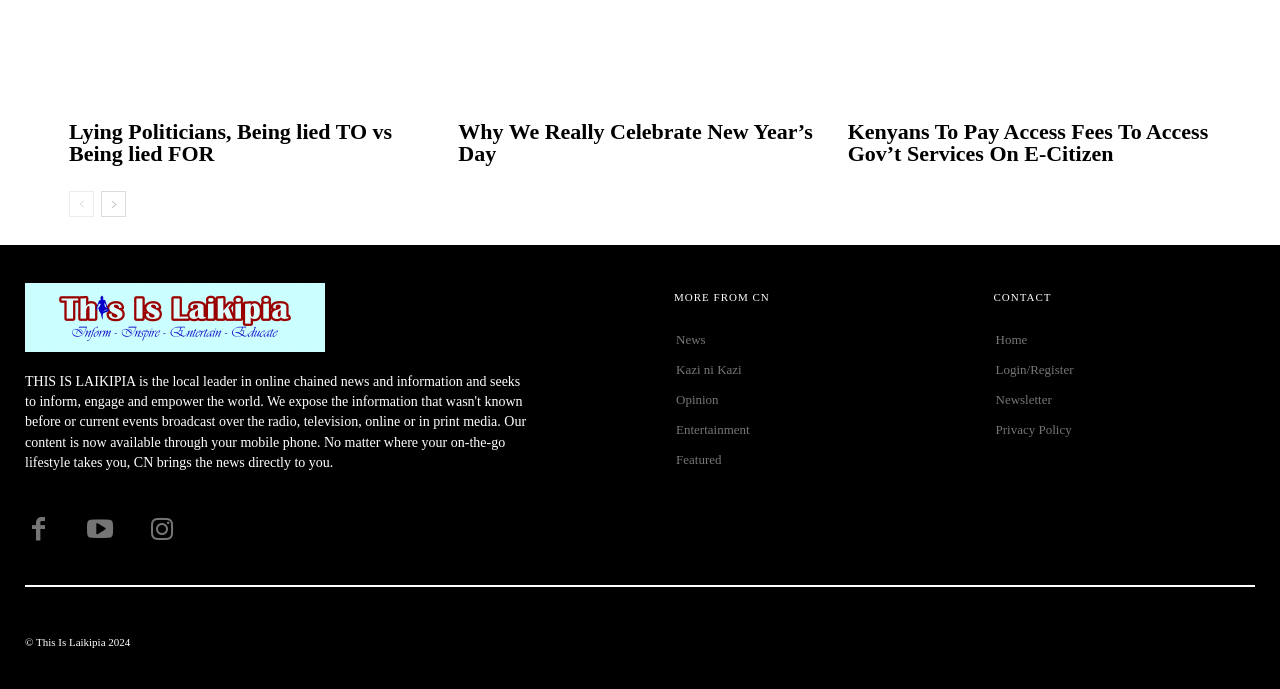Determine the bounding box coordinates of the region that needs to be clicked to achieve the task: "view news articles".

[0.528, 0.471, 0.731, 0.515]